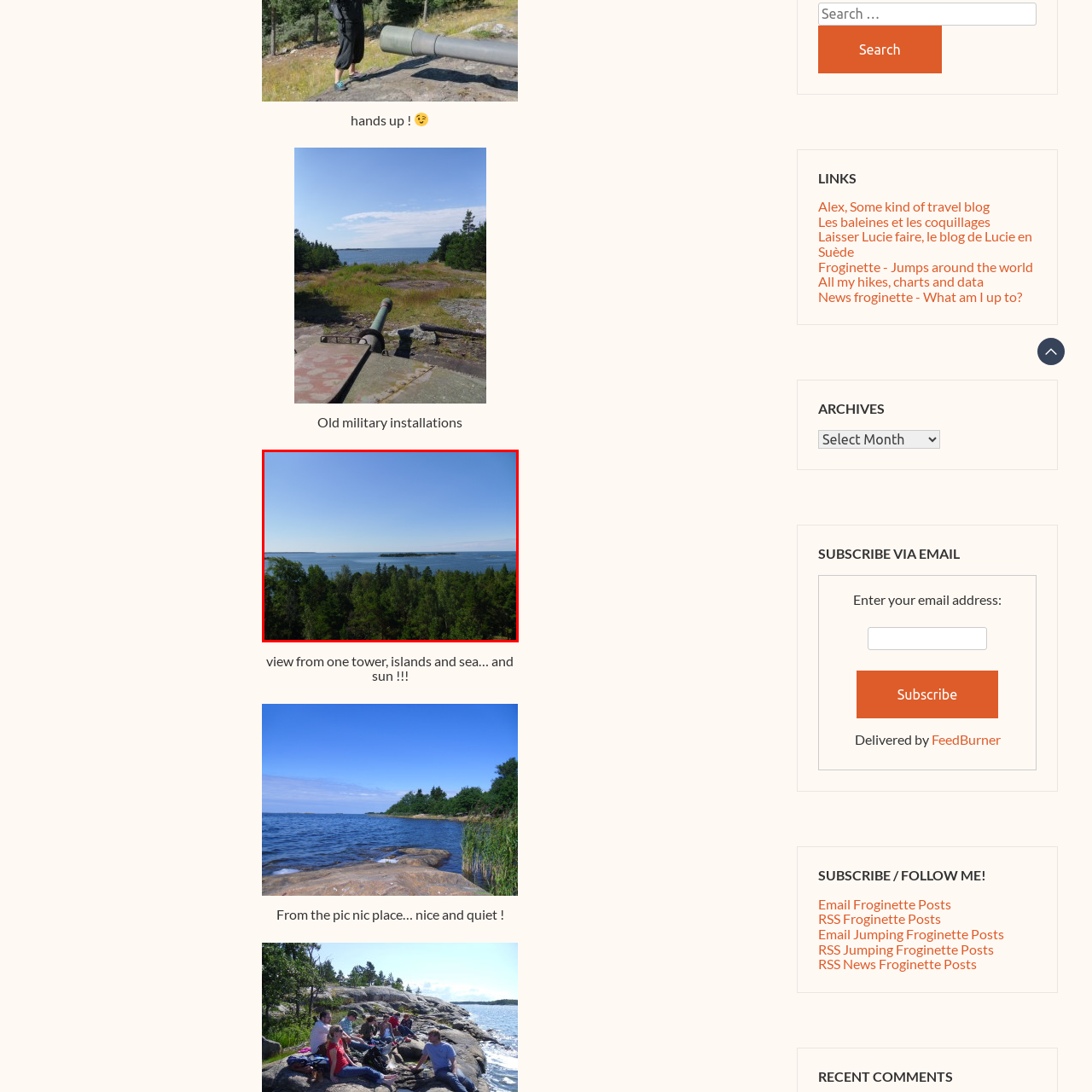Direct your attention to the image within the red bounding box and respond with a detailed answer to the following question, using the image as your reference: What is reflected in the serene waters?

The caption states that 'several small islands dot the serene waters, reflecting the clear blue sky above', implying that the clear blue sky is being reflected in the calm waters of the sea.